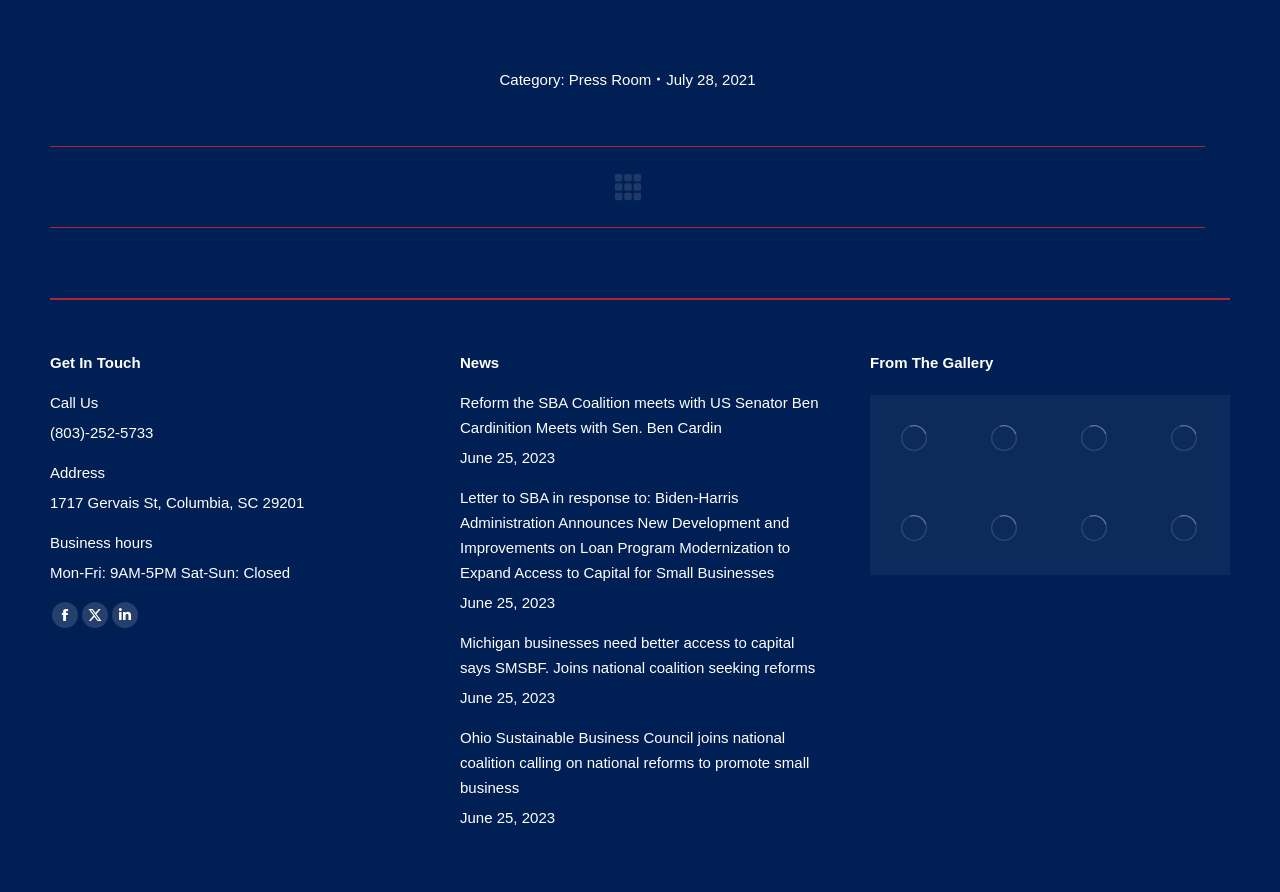Please determine the bounding box coordinates of the clickable area required to carry out the following instruction: "Find us on Facebook". The coordinates must be four float numbers between 0 and 1, represented as [left, top, right, bottom].

[0.041, 0.675, 0.061, 0.704]